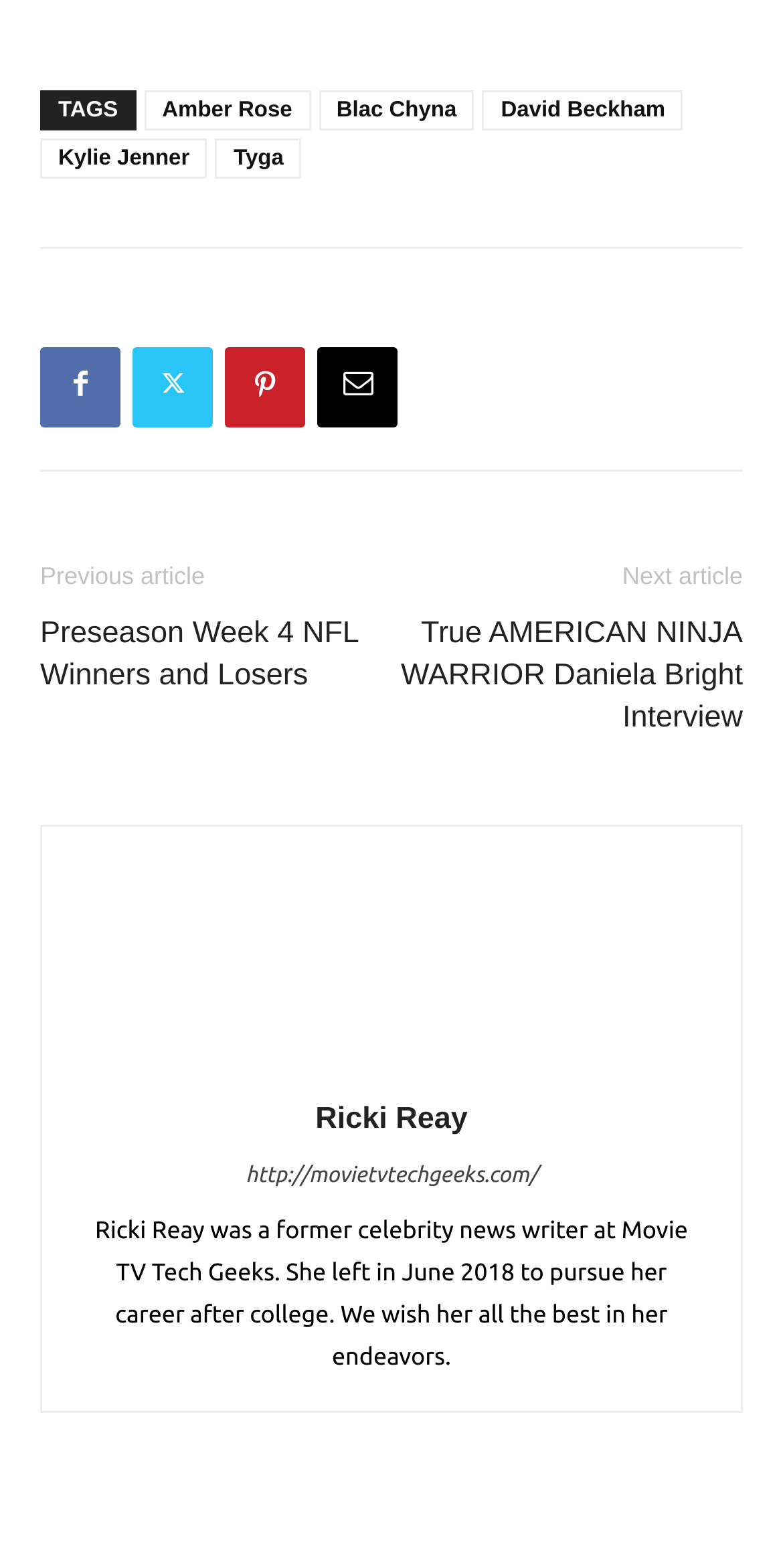Give a one-word or short-phrase answer to the following question: 
How many links are in the footer?

9